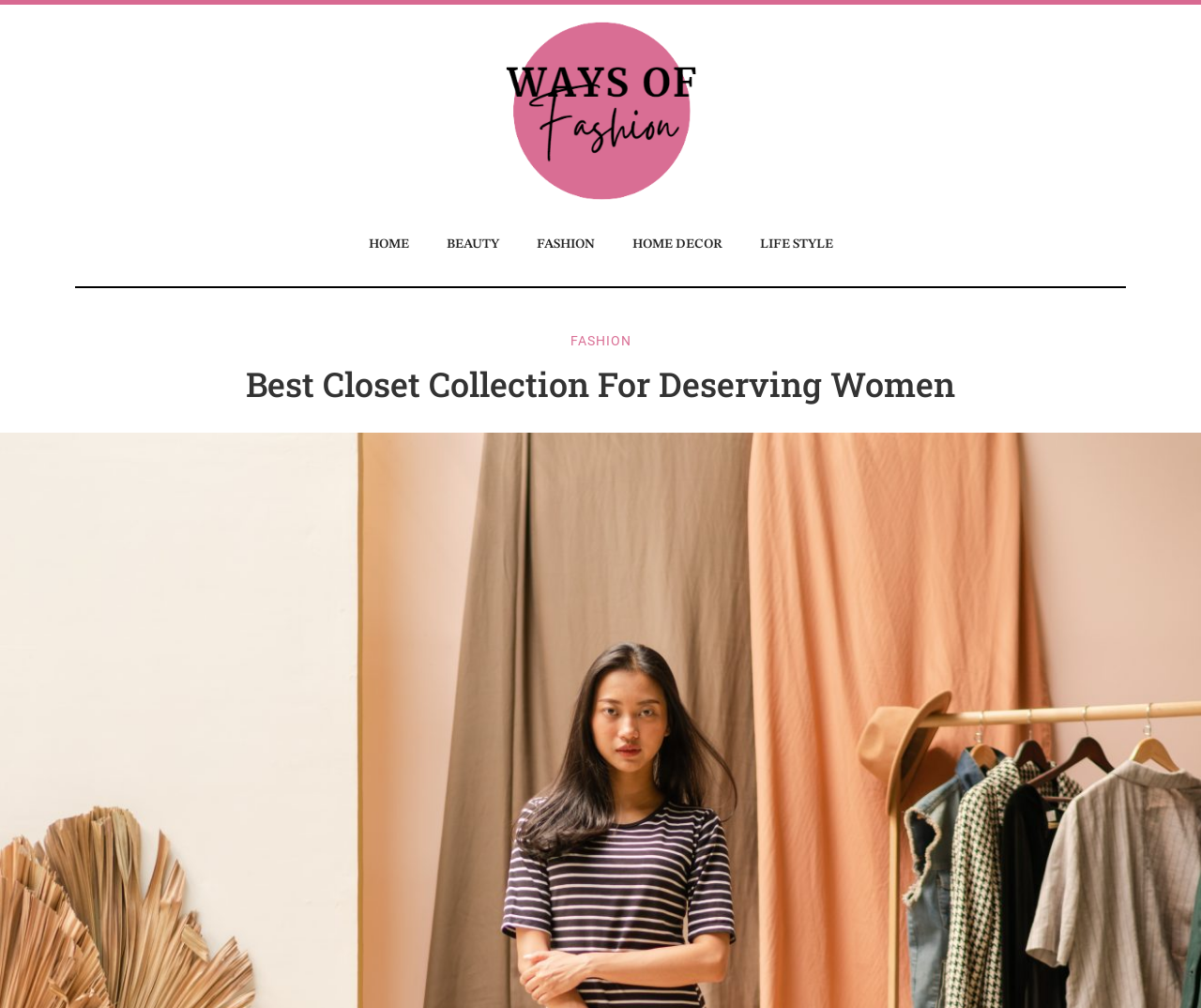Offer a comprehensive description of the webpage’s content and structure.

The webpage appears to be a fashion or lifestyle-related website, with a focus on women's interests. At the top of the page, there is a navigation menu with five links: "HOME", "BEAUTY", "FASHION", "HOME DECOR", and "LIFE STYLE", which are evenly spaced and horizontally aligned. 

Below the navigation menu, there is a large header section that spans the entire width of the page. Within this section, there is a prominent heading that reads "Best Closet Collection For Deserving Women", which is likely the title of the webpage or the main topic of discussion. 

Above the navigation menu, there are two additional links, one of which is empty, and the other is also labeled "FASHION", which may be a duplicate of the navigation menu item.